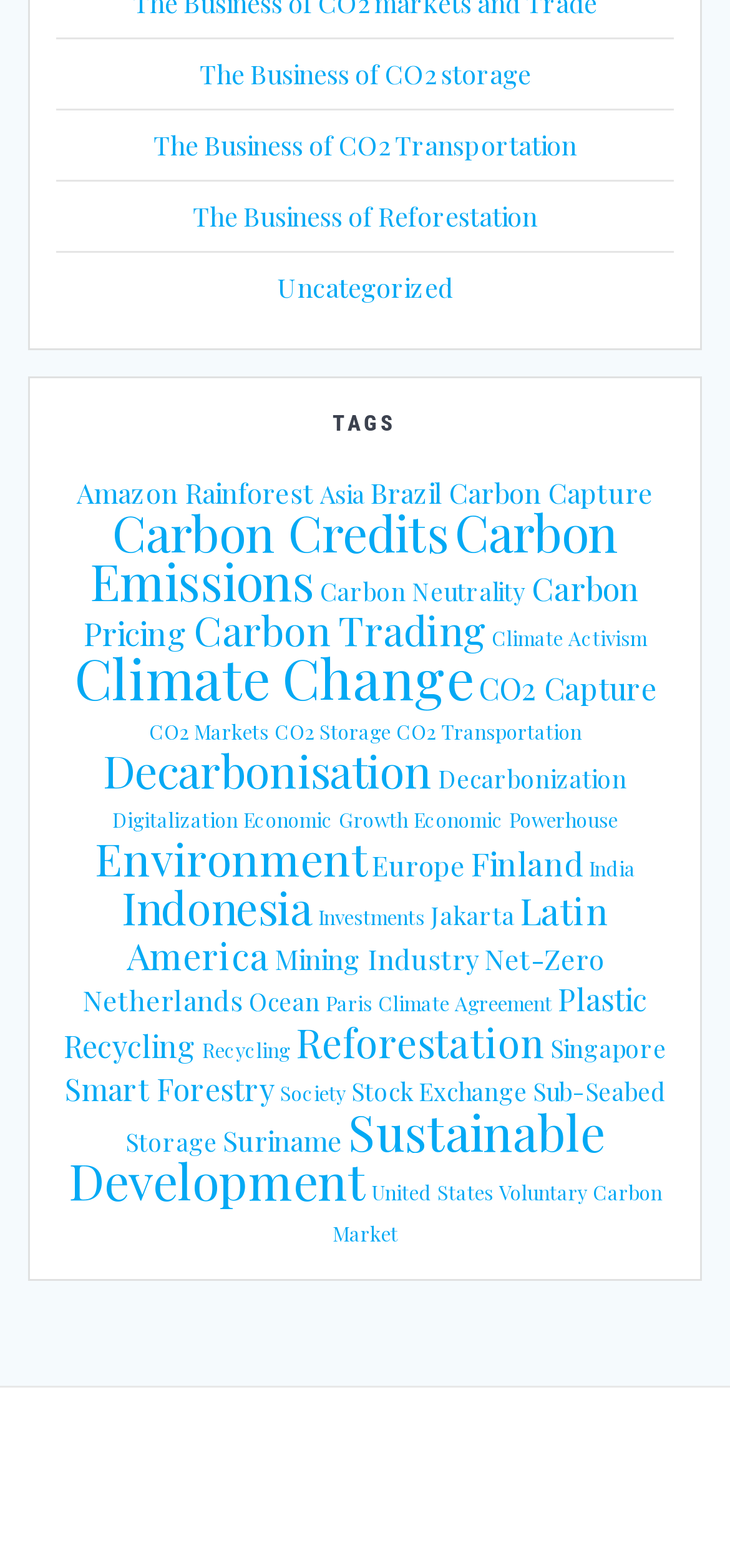Analyze the image and give a detailed response to the question:
What is the main topic of this webpage?

Based on the links and headings on the webpage, it appears that the main topic is related to carbon and environment, with subtopics such as carbon storage, transportation, and reforestation, as well as climate change and sustainability.